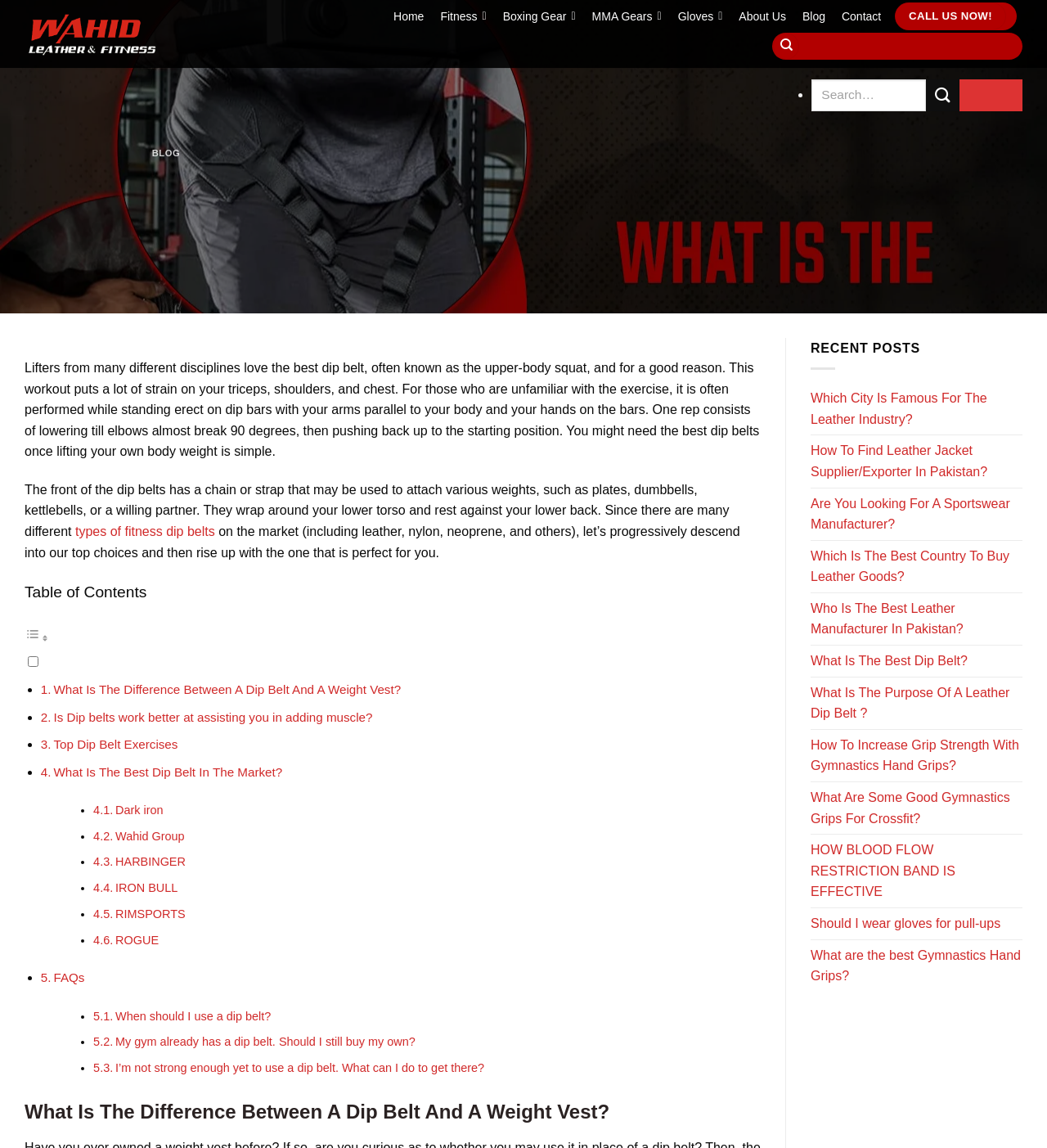Determine the bounding box coordinates of the element's region needed to click to follow the instruction: "Search for something". Provide these coordinates as four float numbers between 0 and 1, formatted as [left, top, right, bottom].

[0.775, 0.069, 0.916, 0.097]